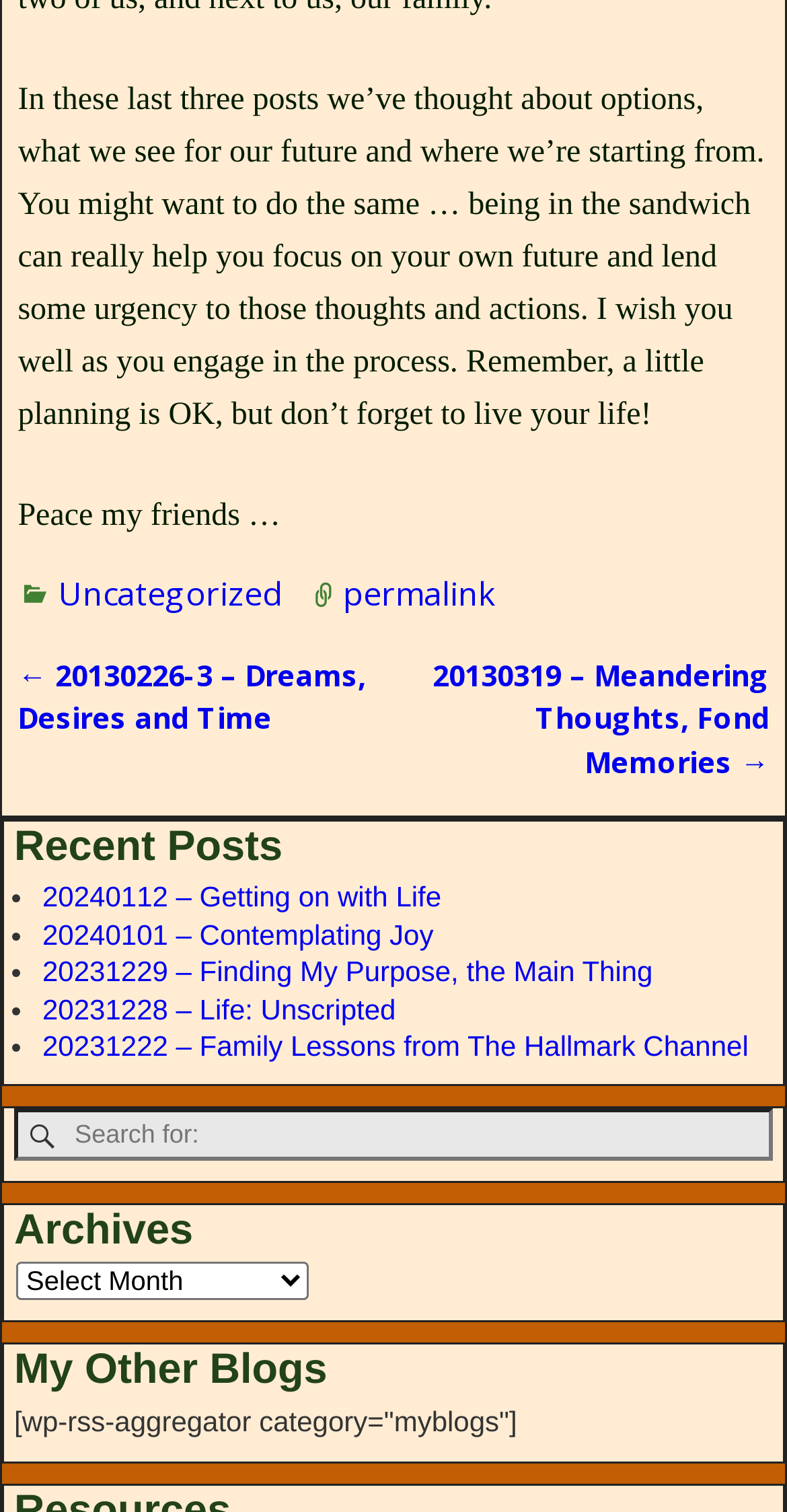What type of content is listed under 'Recent Posts'?
Analyze the image and deliver a detailed answer to the question.

The section 'Recent Posts' lists several links with dates, suggesting that they are recent blog posts written by the author. The links are likely to take the reader to the full content of each post.